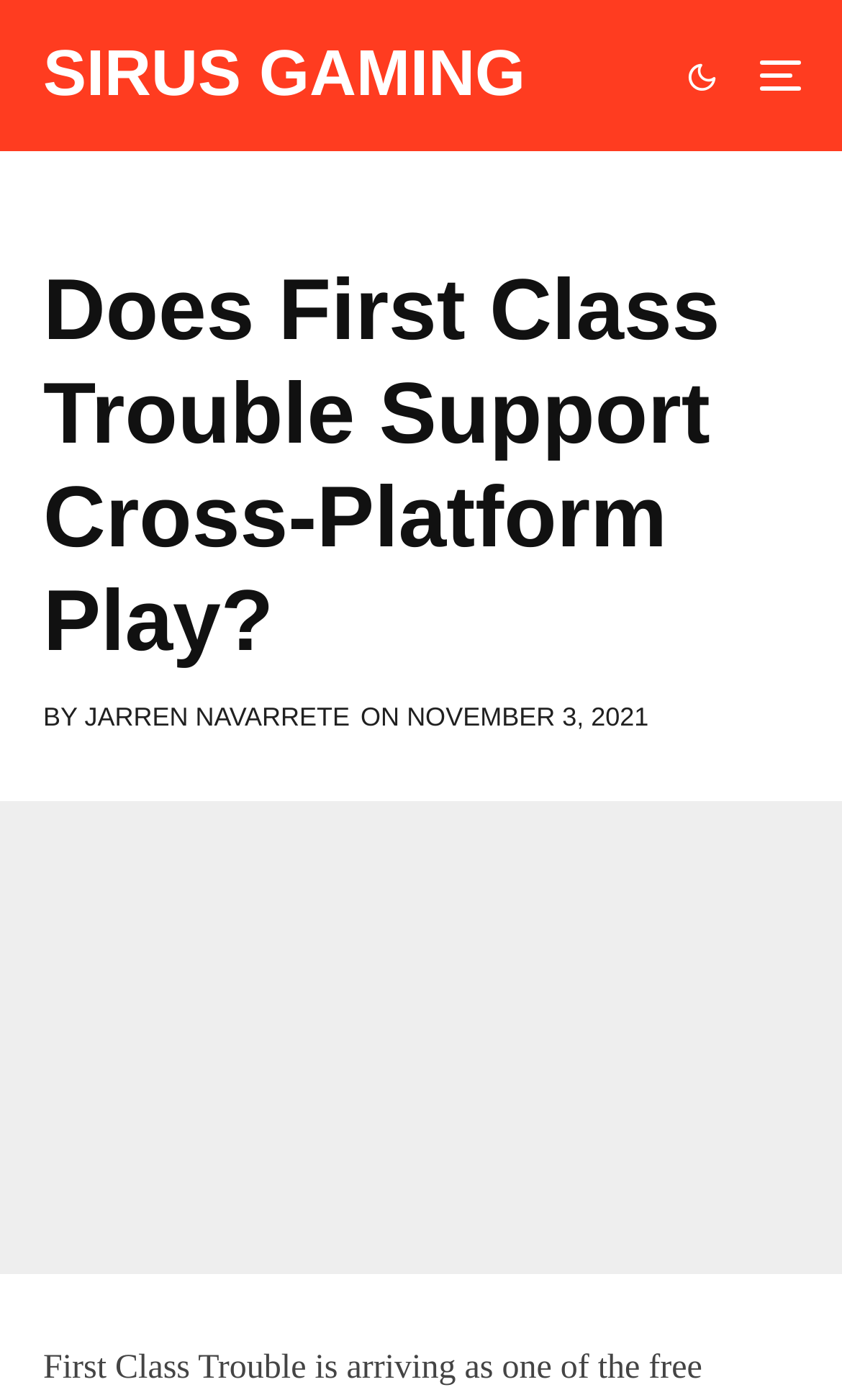What is the format of the date?
Please answer the question with a single word or phrase, referencing the image.

Month Day, Year